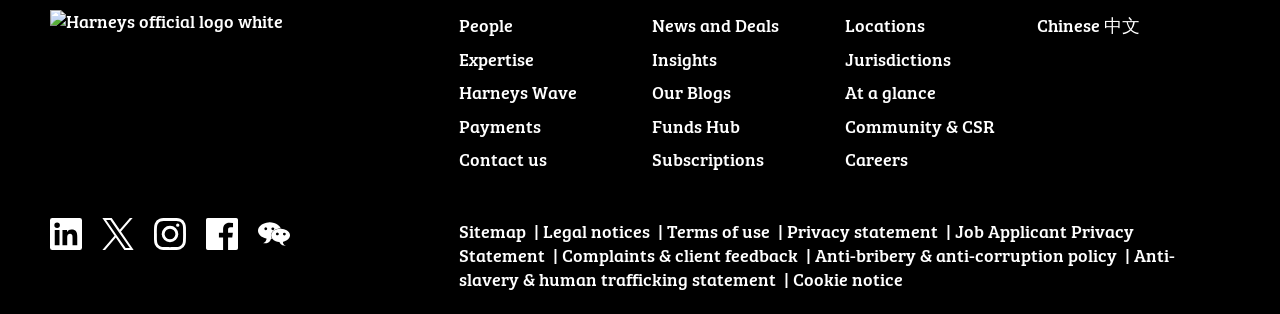What are the three links at the bottom of the webpage?
Please utilize the information in the image to give a detailed response to the question.

The three links at the bottom of the webpage are 'Sitemap', 'Legal notices', and 'Terms of use' which are located at the bottom of the webpage with bounding box coordinates [0.359, 0.879, 0.424, 0.968], [0.424, 0.879, 0.521, 0.968], and [0.521, 0.879, 0.615, 0.968] respectively.